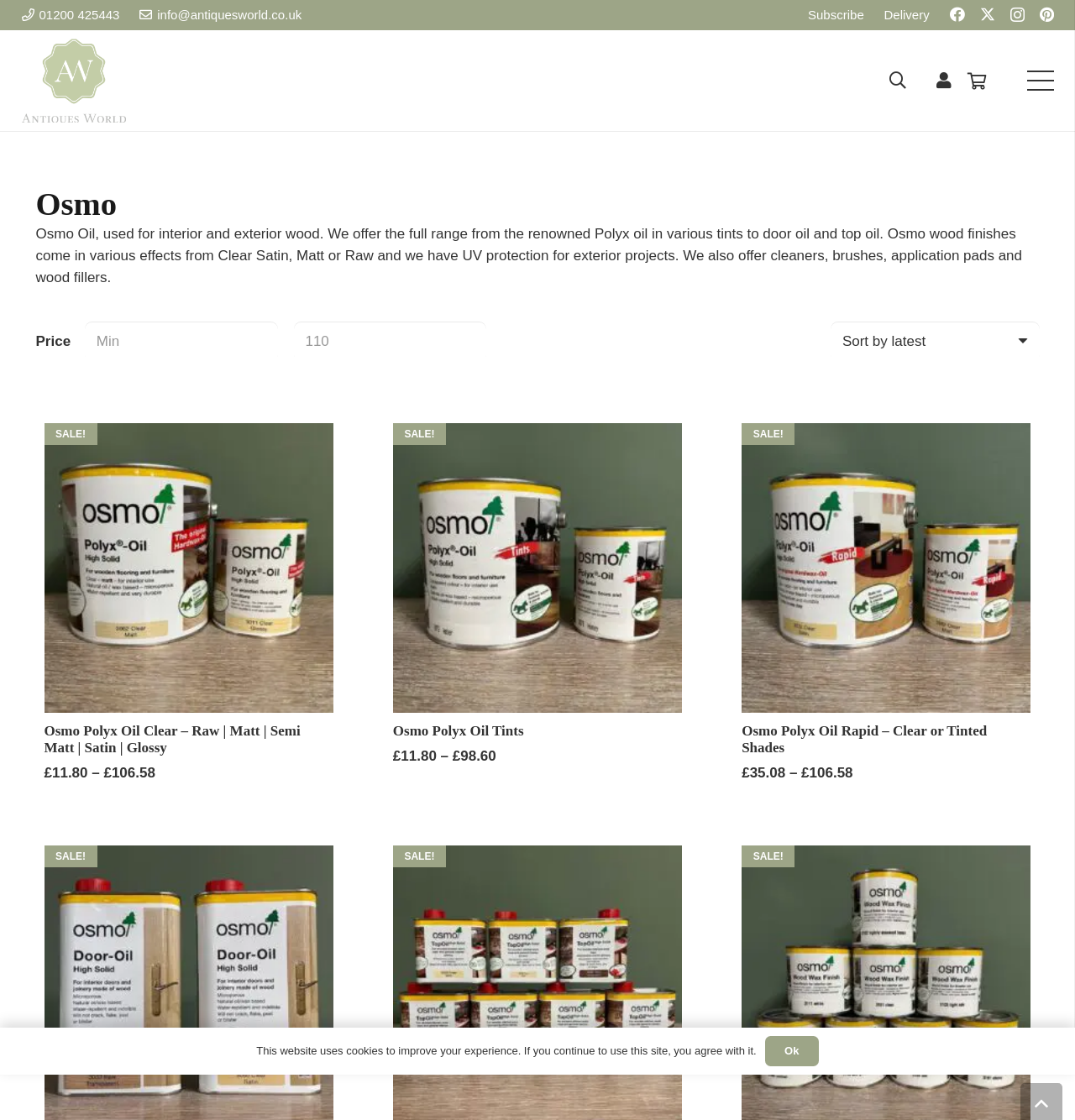Determine the bounding box coordinates of the region to click in order to accomplish the following instruction: "Close search box". Provide the coordinates as four float numbers between 0 and 1, specifically [left, top, right, bottom].

[0.848, 0.057, 0.879, 0.087]